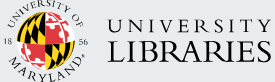Provide your answer in one word or a succinct phrase for the question: 
What is the text above the state flag in the logo?

UNIVERSITY LIBRARIES